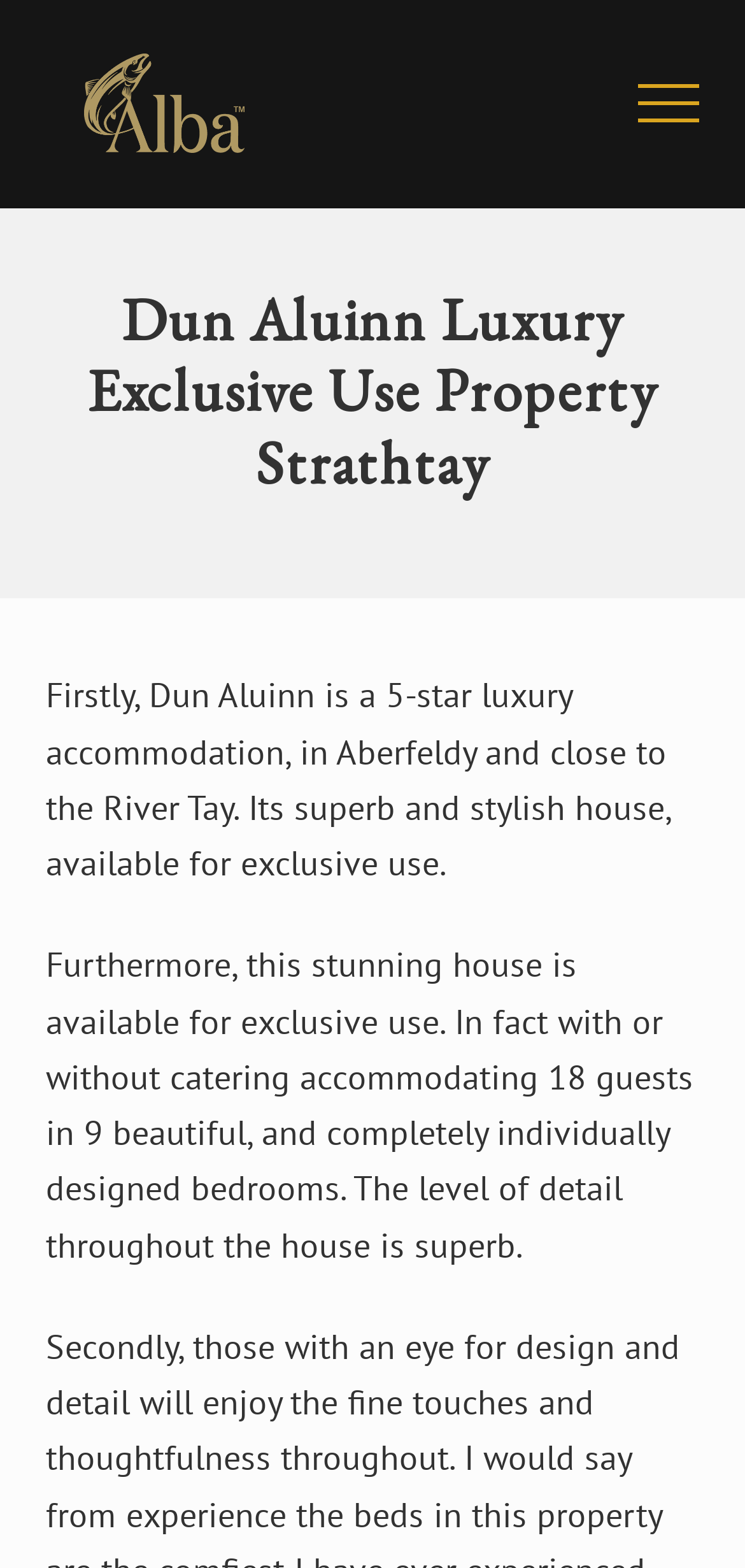Summarize the webpage comprehensively, mentioning all visible components.

The webpage is about Dun Aluinn Luxury Fishing Accommodation near the River Tay. At the top left corner, there are three links: "Menu", "Skip to main content", and "Skip to footer". Next to these links, there is a logo of Alba Game Fishing, an Orvis Endorsed guiding company, with an image description. Below the logo, there is a text "Fishing trips throughout Scotland".

On the right side of the page, there is a button labeled "Menu". Above the button, there is a heading "Dun Aluinn Luxury Exclusive Use Property Strathtay". Below the heading, there are two paragraphs of text describing Dun Aluinn as a 5-star luxury accommodation, available for exclusive use, with 9 individually designed bedrooms accommodating 18 guests. The text highlights the superb level of detail throughout the house.